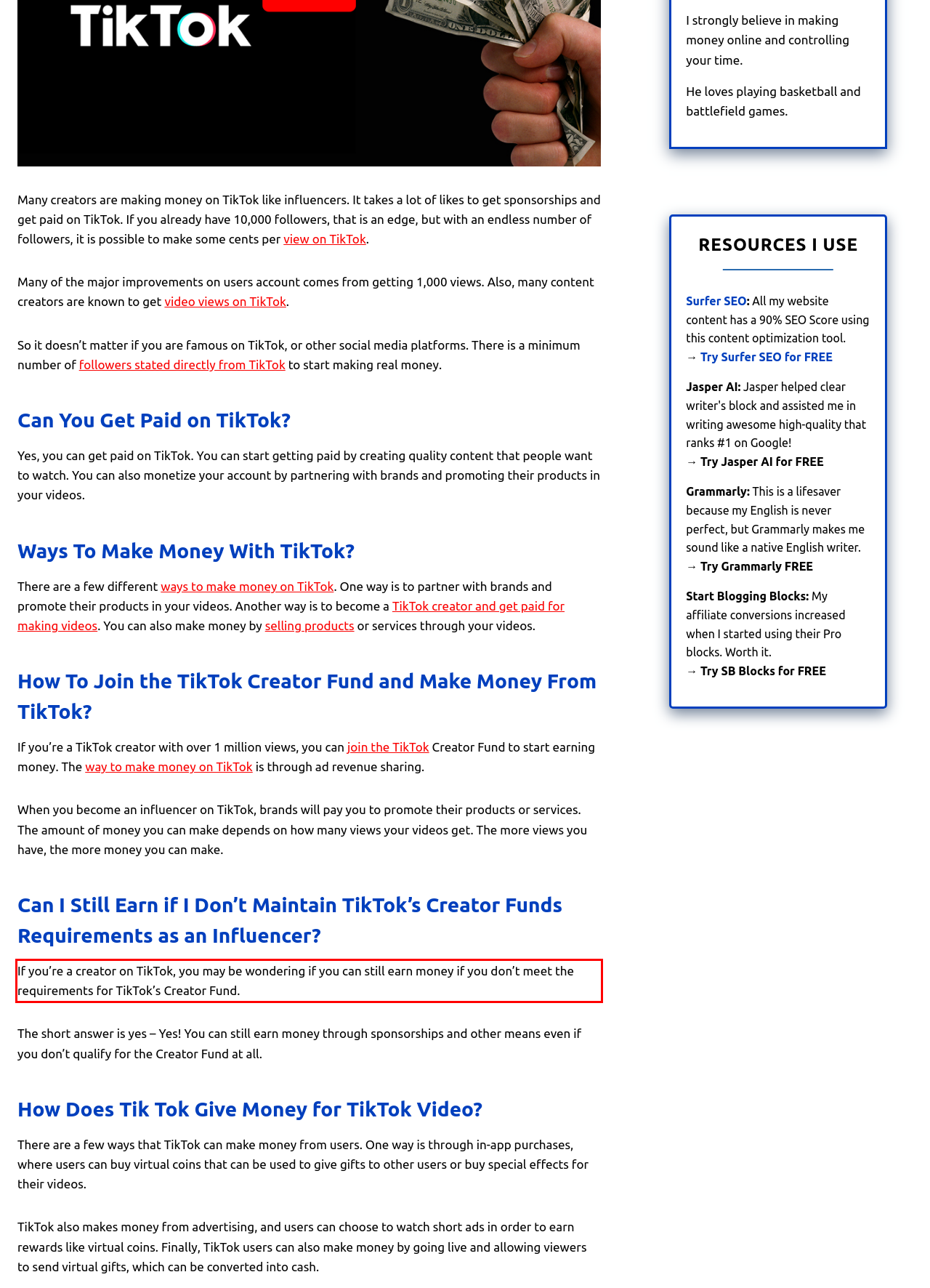You have a webpage screenshot with a red rectangle surrounding a UI element. Extract the text content from within this red bounding box.

If you’re a creator on TikTok, you may be wondering if you can still earn money if you don’t meet the requirements for TikTok’s Creator Fund.